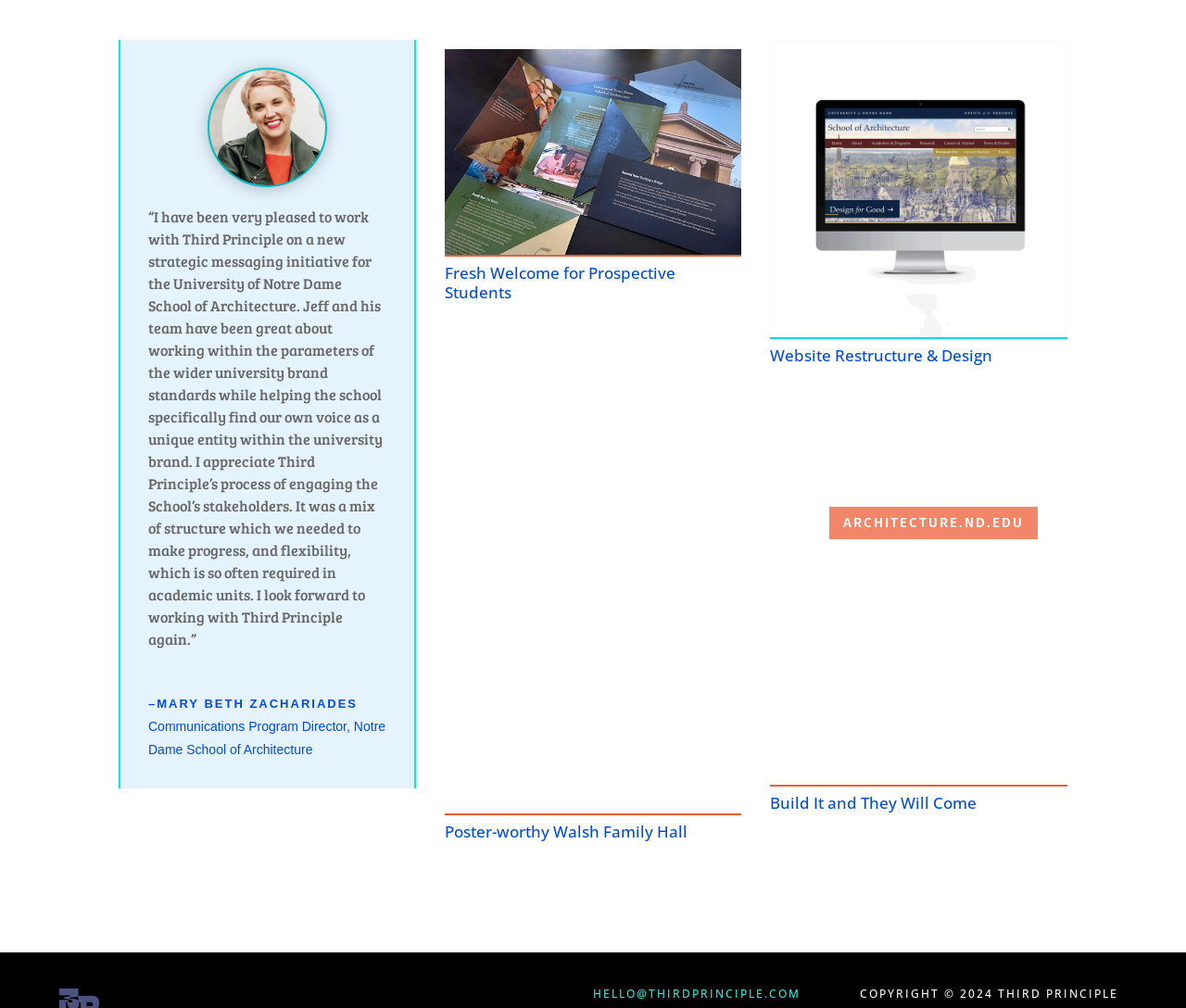What is the year of the copyright mentioned at the bottom of the webpage?
Can you give a detailed and elaborate answer to the question?

I found the answer by reading the text content at the bottom of the webpage, which states 'COPYRIGHT © 2024 THIRD PRINCIPLE'.